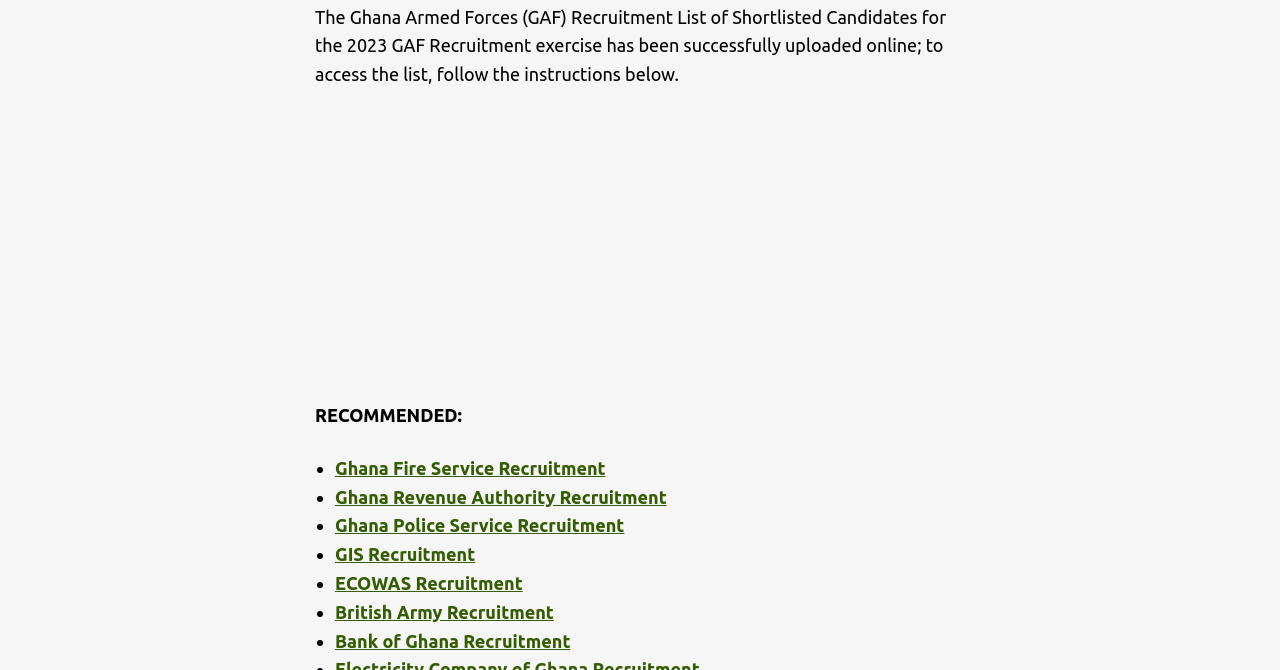Provide the bounding box coordinates of the UI element that matches the description: "Ghana Fire Service Recruitment".

[0.262, 0.683, 0.473, 0.713]